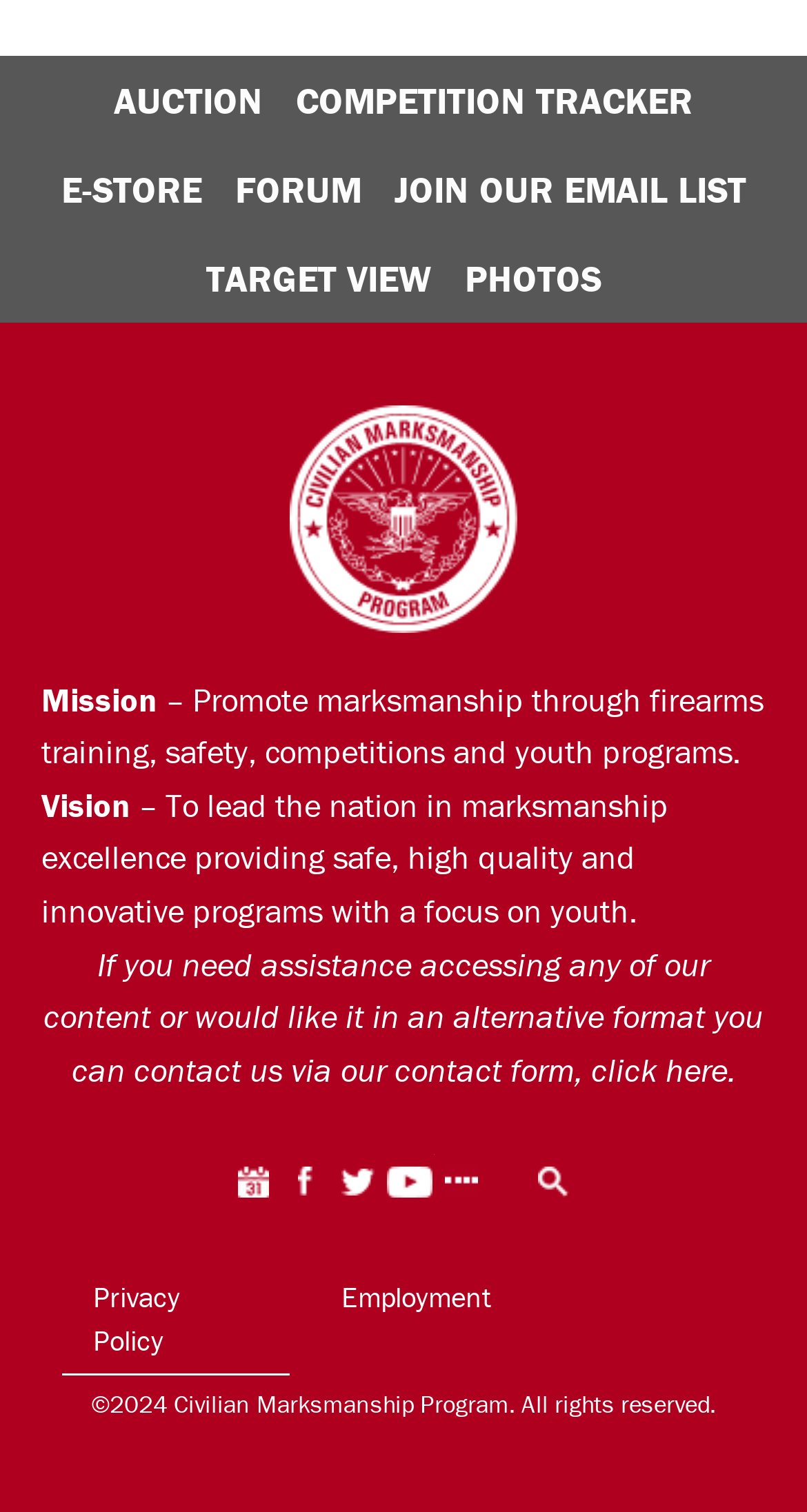What is the organization's vision?
Based on the image, answer the question with as much detail as possible.

The vision of the organization is mentioned in the webpage as '– To lead the nation in marksmanship excellence providing safe, high quality and innovative programs with a focus on youth.'